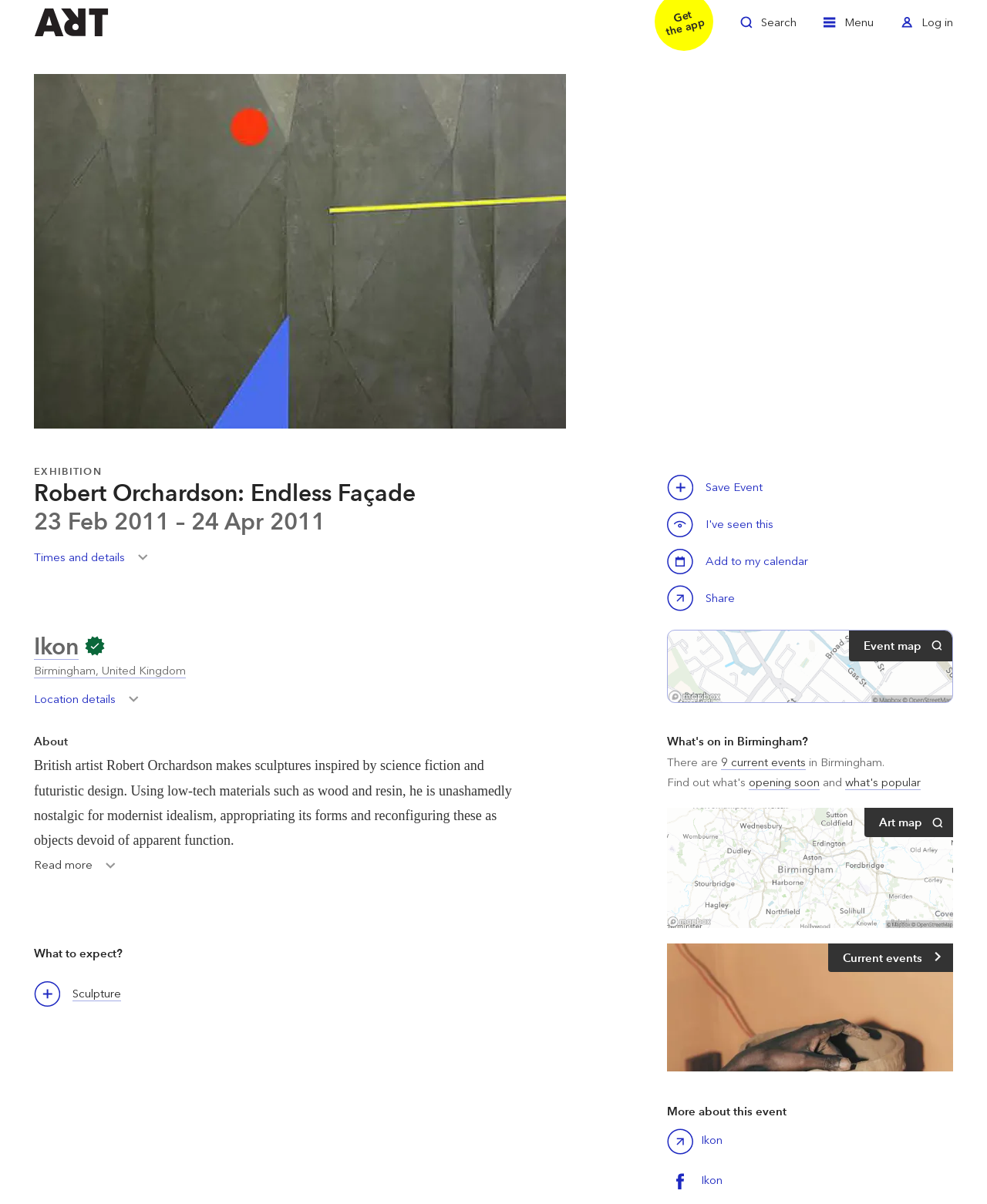Please find the bounding box coordinates of the element that you should click to achieve the following instruction: "Save this event". The coordinates should be presented as four float numbers between 0 and 1: [left, top, right, bottom].

[0.676, 0.394, 0.703, 0.415]